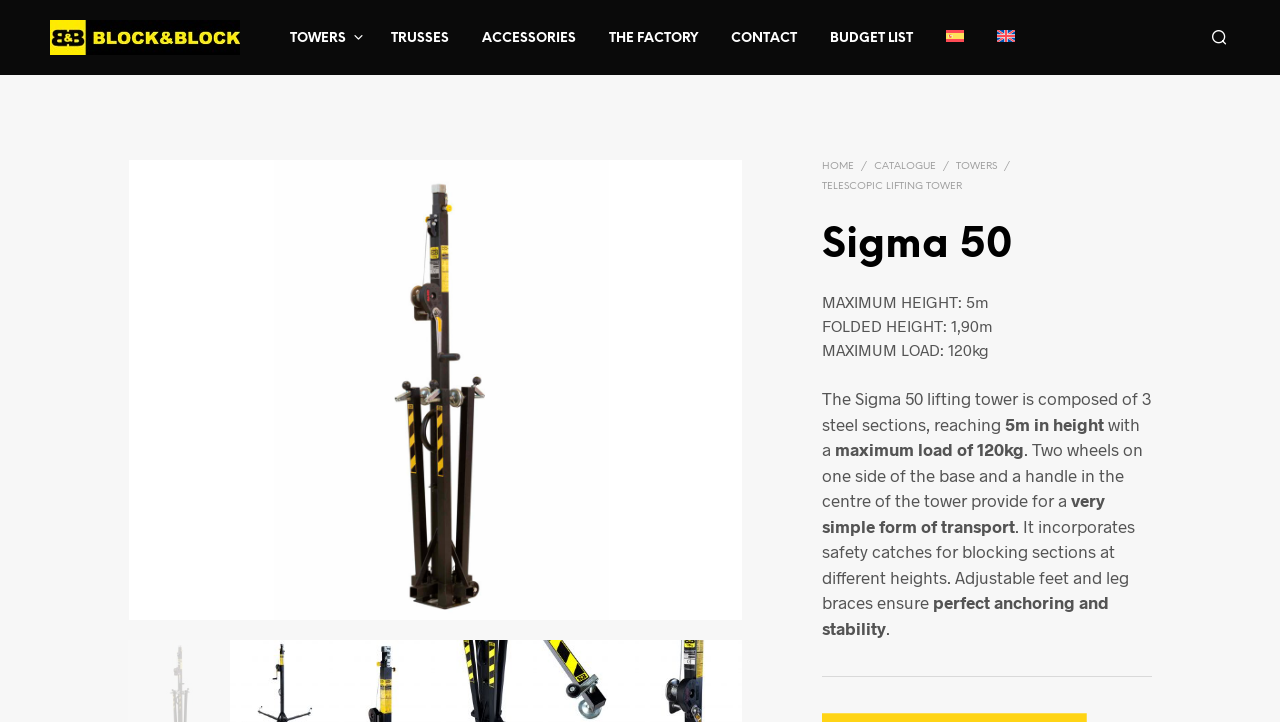Give a full account of the webpage's elements and their arrangement.

The webpage is about the Sigma 50 lifting tower, a product from Block&Block. At the top left corner, there is a link to the Block&Block website, accompanied by an image of the company's logo. Below this, there is a navigation menu with links to different sections of the website, including TOWERS, TRUSSES, ACCESSORIES, THE FACTORY, CONTACT, BUDGET LIST, and language options for Spanish and English.

On the left side of the page, there is a prominent link to the SIGMA 50 product, accompanied by an image of the product. Below this, there are links to HOME, CATALOGUE, TOWERS, and TELESCOPIC LIFTING TOWER.

The main content of the page is focused on the Sigma 50 lifting tower, with a heading that reads "Sigma 50". Below this, there are several lines of text that describe the product's features, including its maximum height, folded height, and maximum load. The text also explains that the tower is composed of 3 steel sections and has a simple form of transport, with safety catches and adjustable feet for stability.

There are 9 links in the navigation menu, 2 language options with accompanying images, and 1 prominent product link with an image. The webpage has a total of 3 images, including the company logo, the product image, and the language option images.